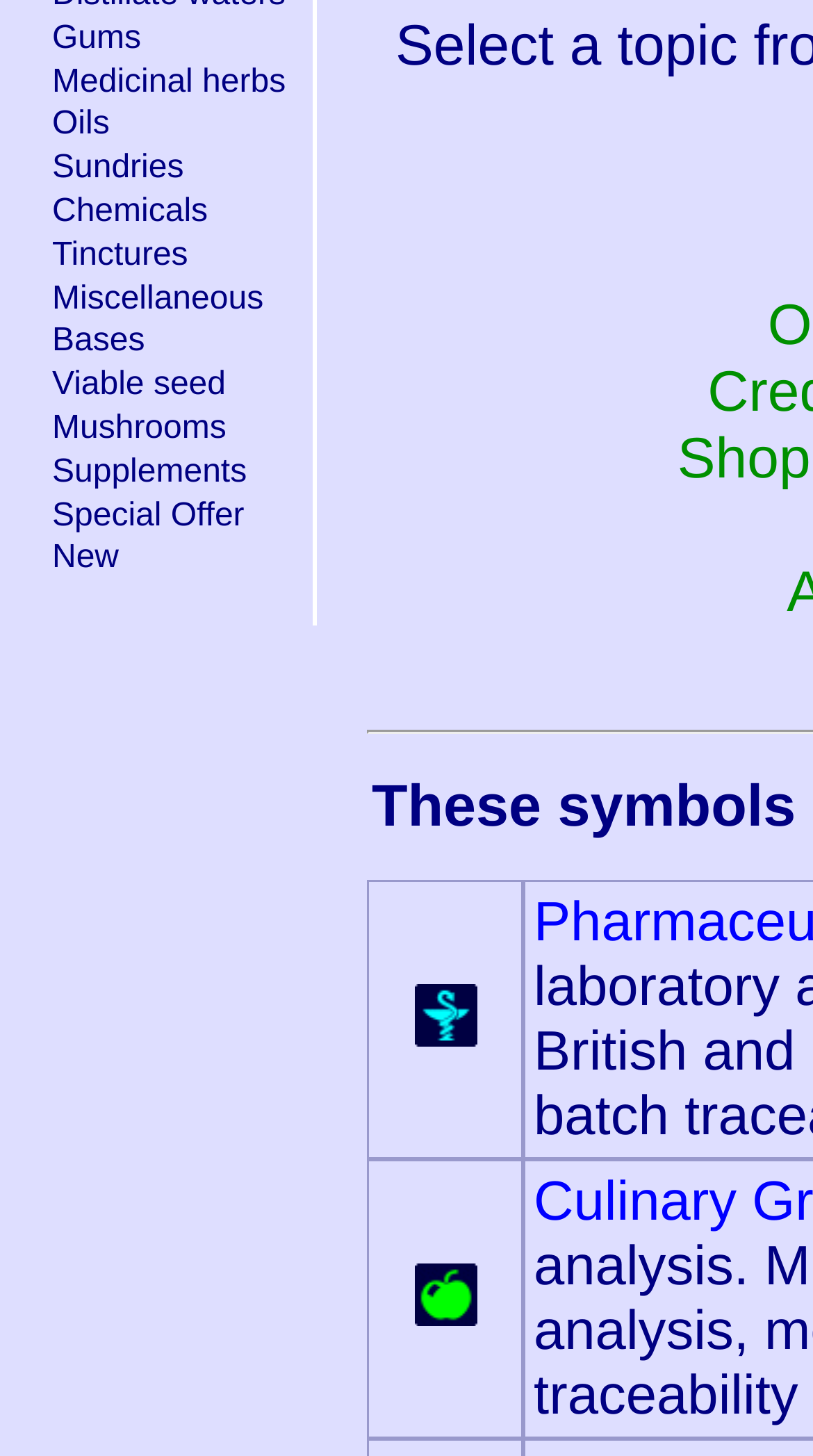Given the element description New, specify the bounding box coordinates of the corresponding UI element in the format (top-left x, top-left y, bottom-right x, bottom-right y). All values must be between 0 and 1.

[0.062, 0.371, 0.149, 0.396]